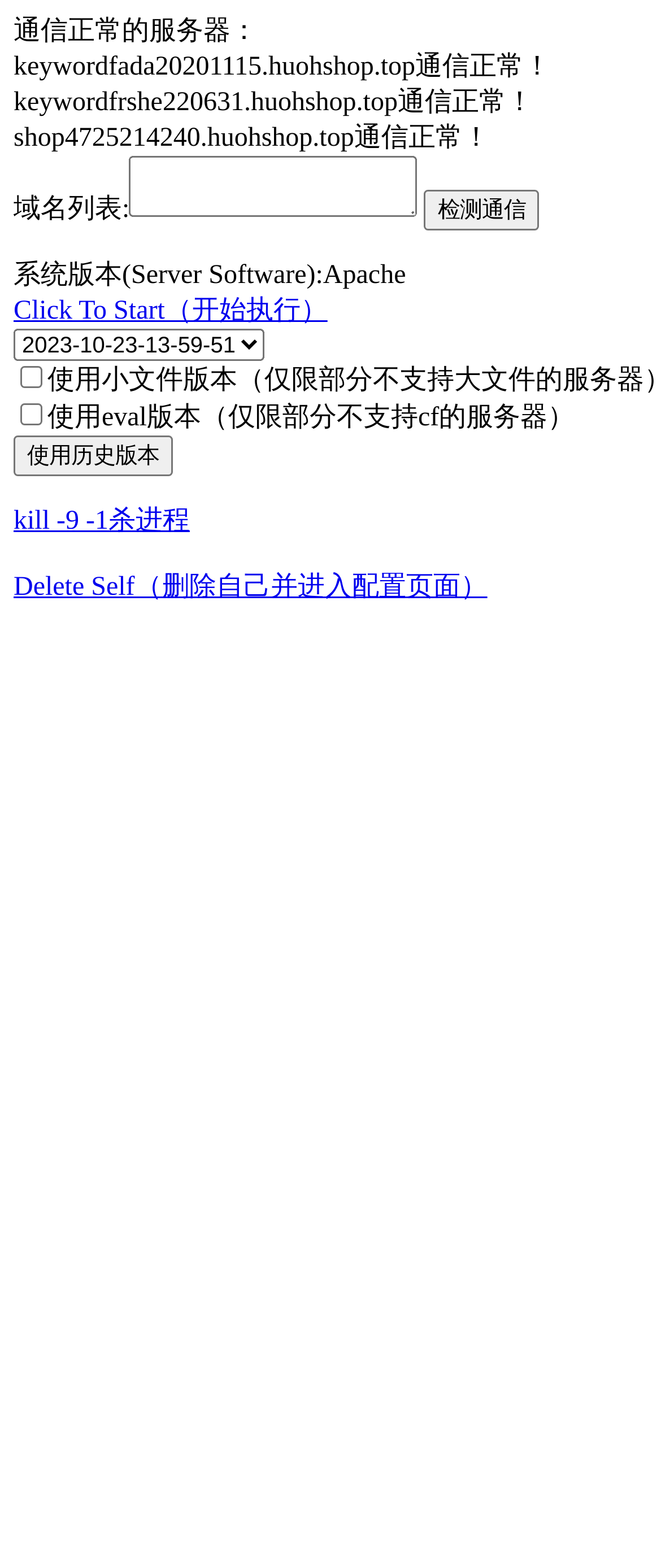Refer to the element description parent_node: 使用eval版本（仅限部分不支持cf的服务器） name="cf" value="off" and identify the corresponding bounding box in the screenshot. Format the coordinates as (top-left x, top-left y, bottom-right x, bottom-right y) with values in the range of 0 to 1.

[0.031, 0.257, 0.064, 0.271]